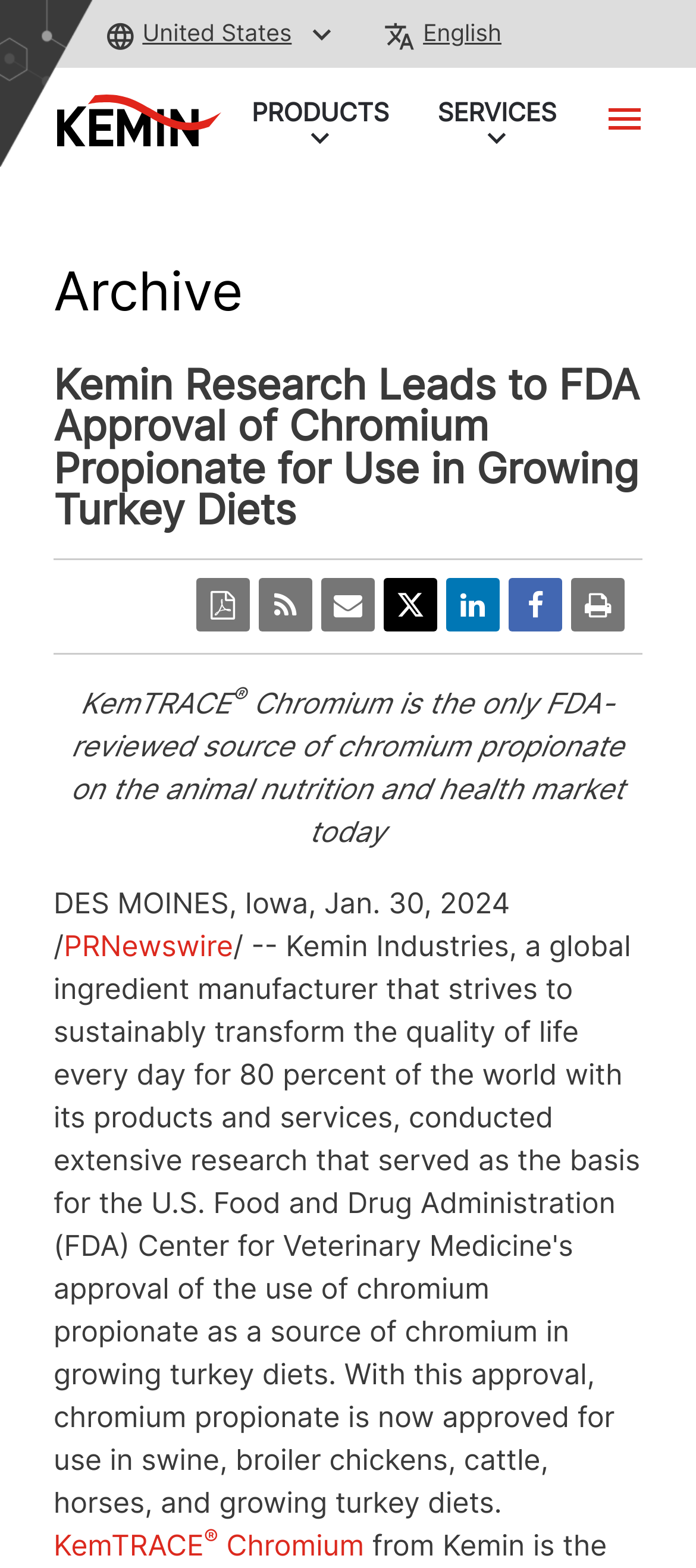Please give a succinct answer to the question in one word or phrase:
Where is the company located?

DES MOINES, Iowa